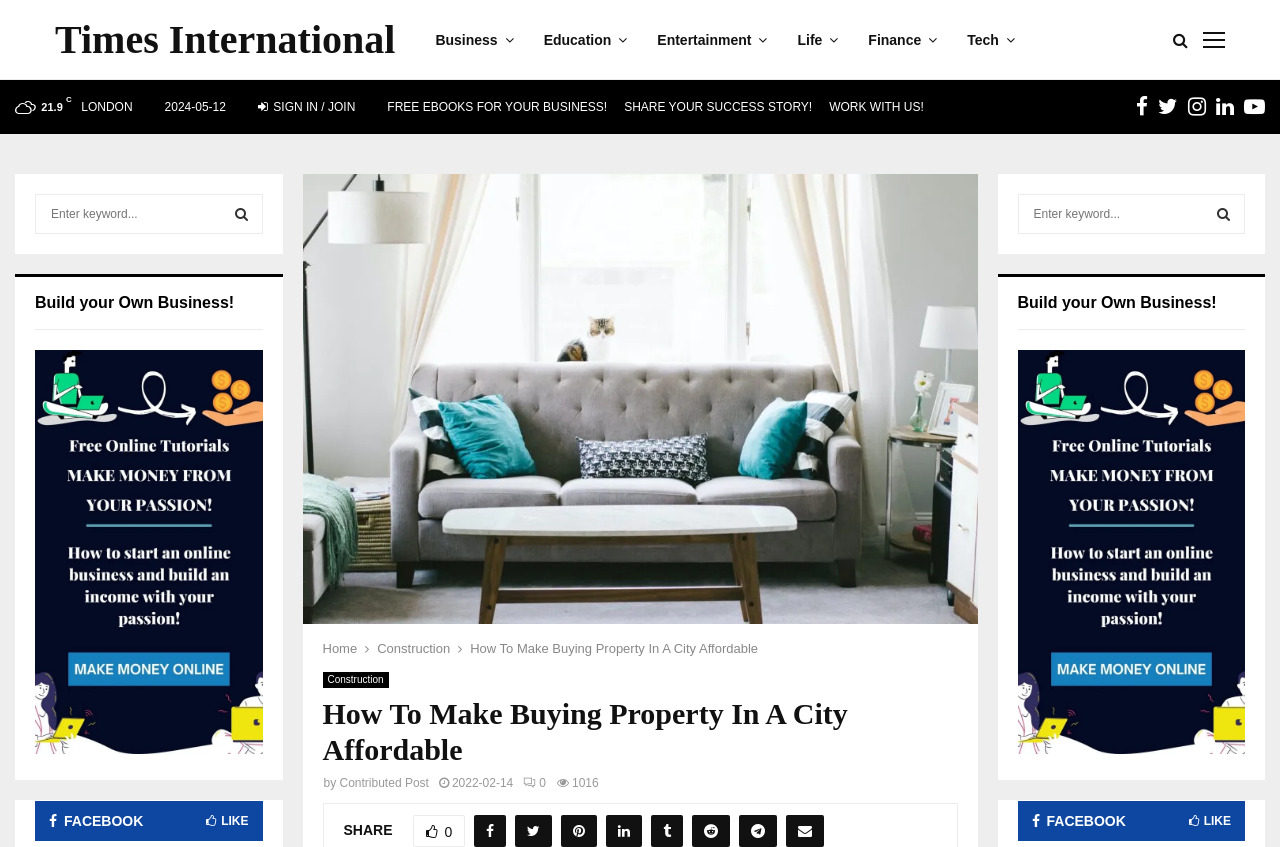Identify the bounding box coordinates necessary to click and complete the given instruction: "Click on the 'SIGN IN / JOIN' button".

[0.202, 0.109, 0.278, 0.144]